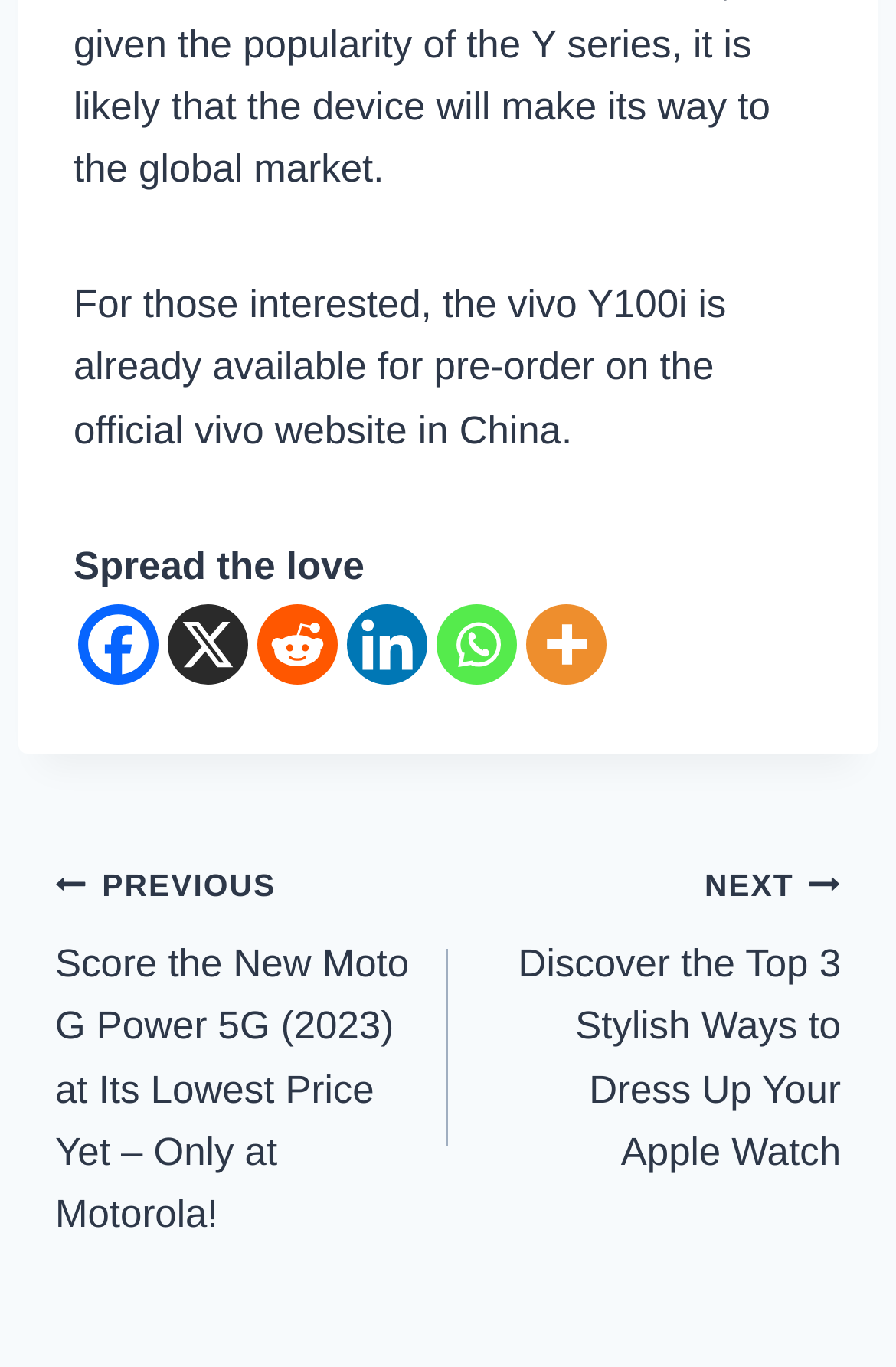Can you specify the bounding box coordinates for the region that should be clicked to fulfill this instruction: "Share on Linkedin".

[0.387, 0.442, 0.477, 0.501]